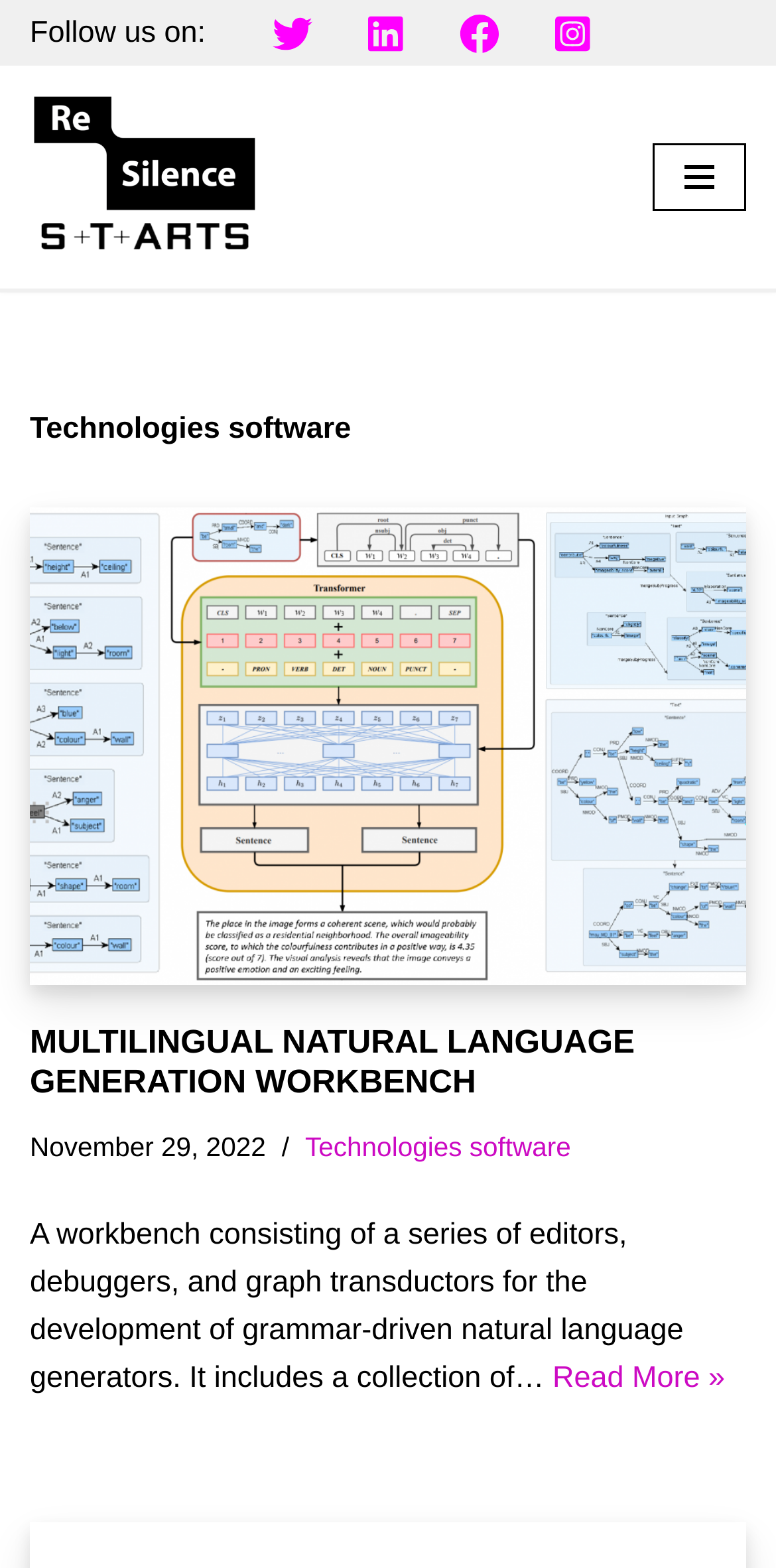Identify the bounding box for the element characterized by the following description: "Multilingual Natural Language Generation Workbench".

[0.038, 0.654, 0.818, 0.702]